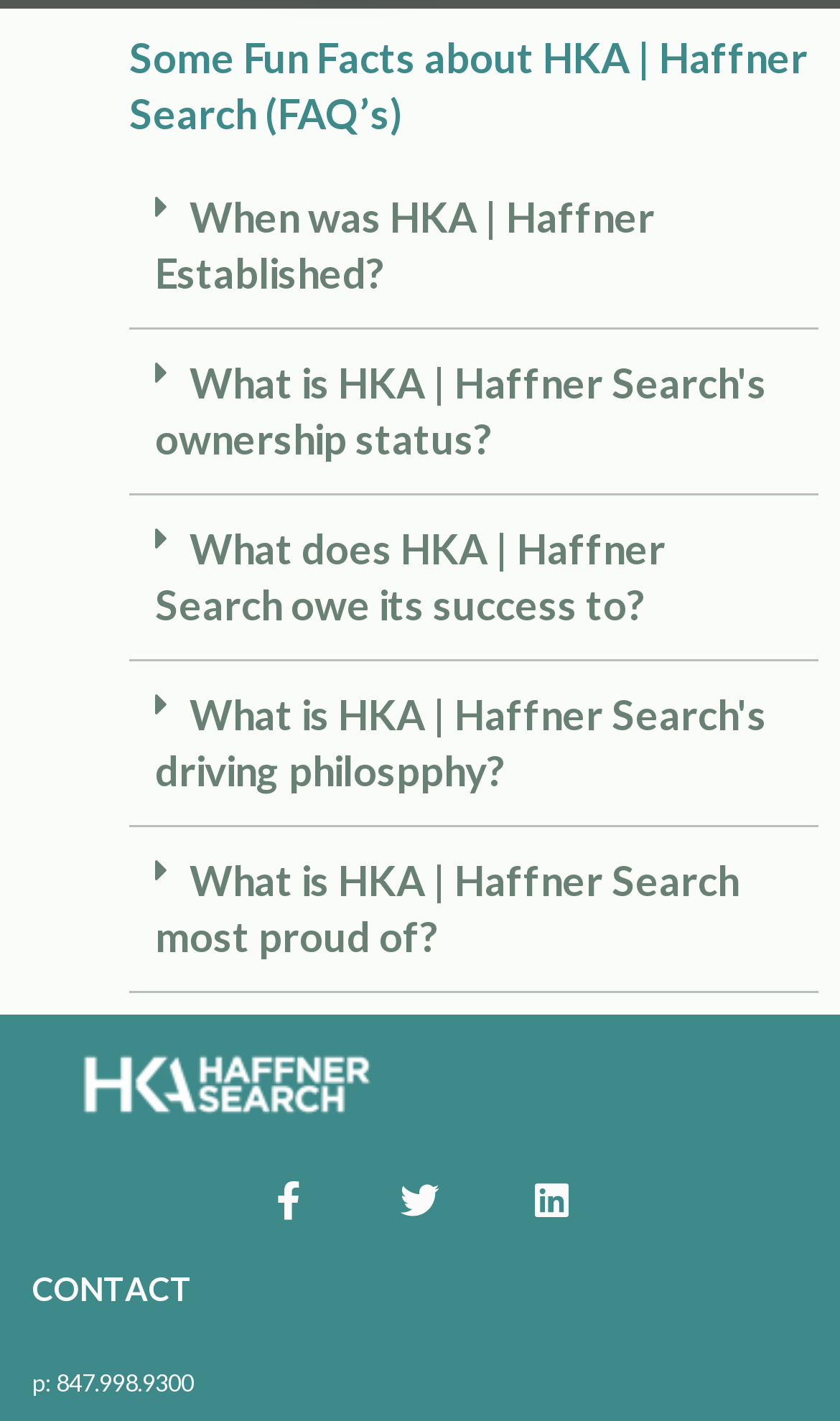Please indicate the bounding box coordinates for the clickable area to complete the following task: "Click the 'Free Download' button". The coordinates should be specified as four float numbers between 0 and 1, i.e., [left, top, right, bottom].

None